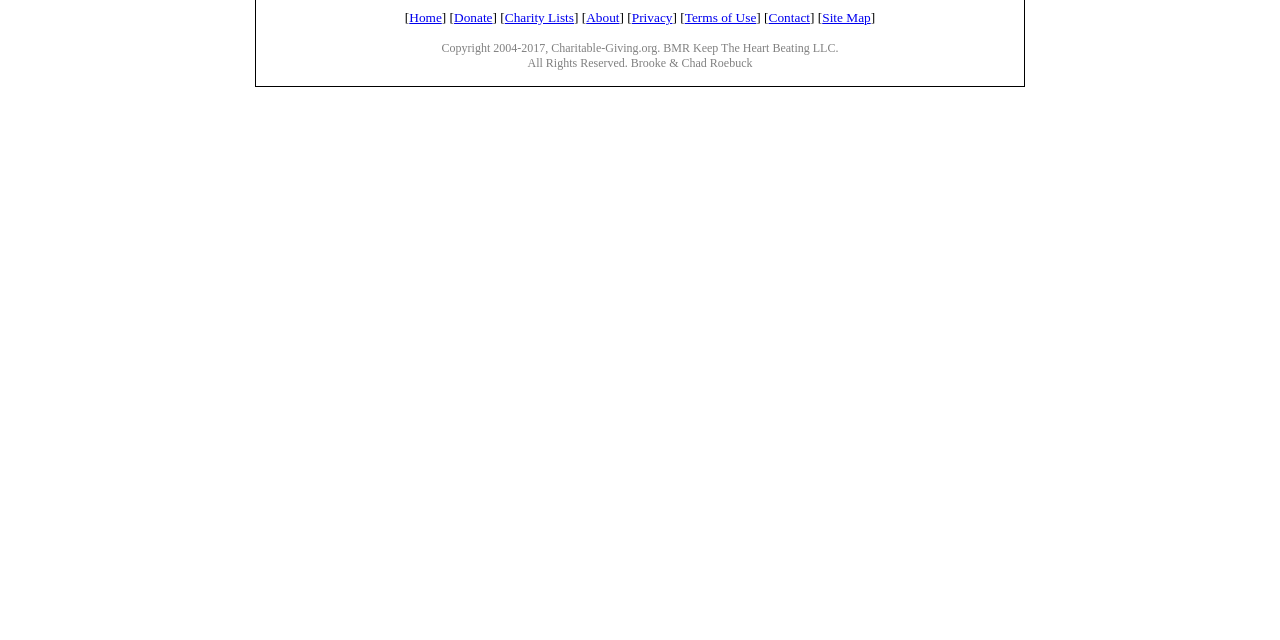Identify and provide the bounding box for the element described by: "Terms of Use".

[0.535, 0.016, 0.591, 0.039]